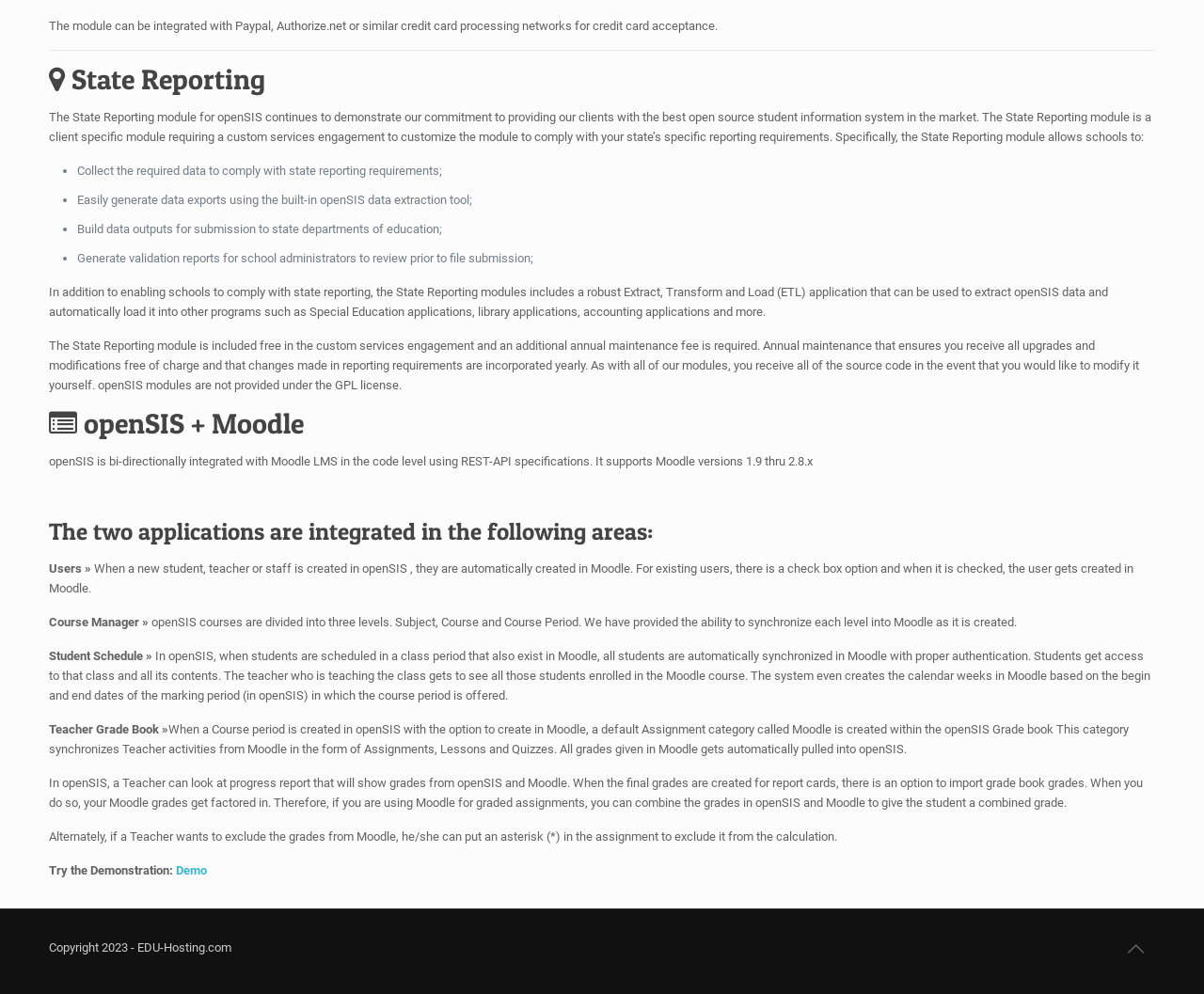What is required for the State Reporting module?
Relying on the image, give a concise answer in one word or a brief phrase.

Custom services engagement